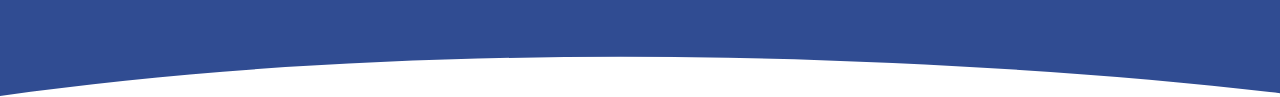Please reply to the following question using a single word or phrase: 
What topic is the webpage related to?

School safety during COVID-19